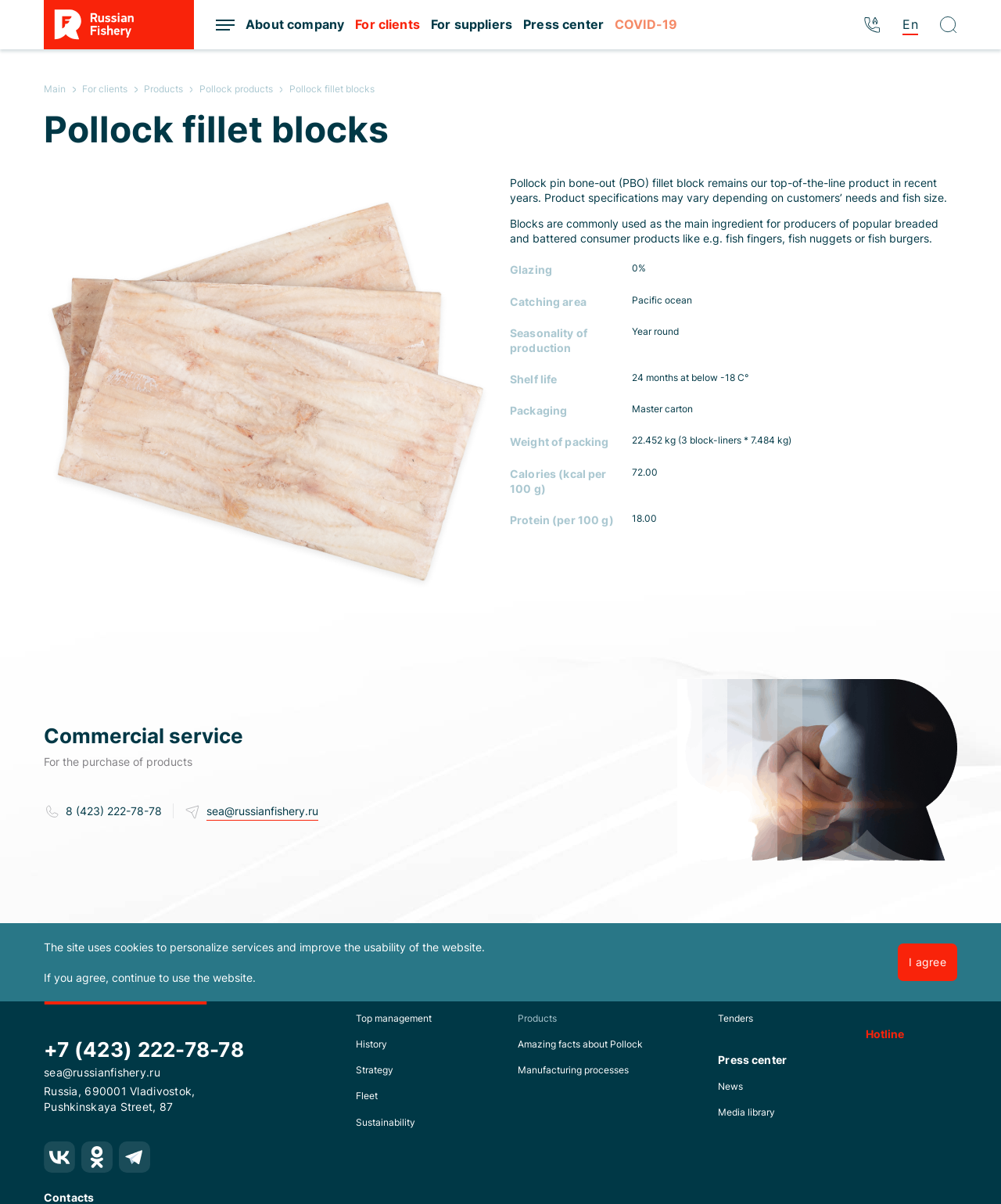Please pinpoint the bounding box coordinates for the region I should click to adhere to this instruction: "View Pollock products".

[0.199, 0.069, 0.286, 0.079]